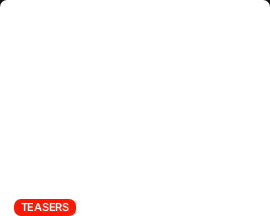What is the purpose of the visually engaging layout?
Refer to the image and provide a one-word or short phrase answer.

to attract viewers